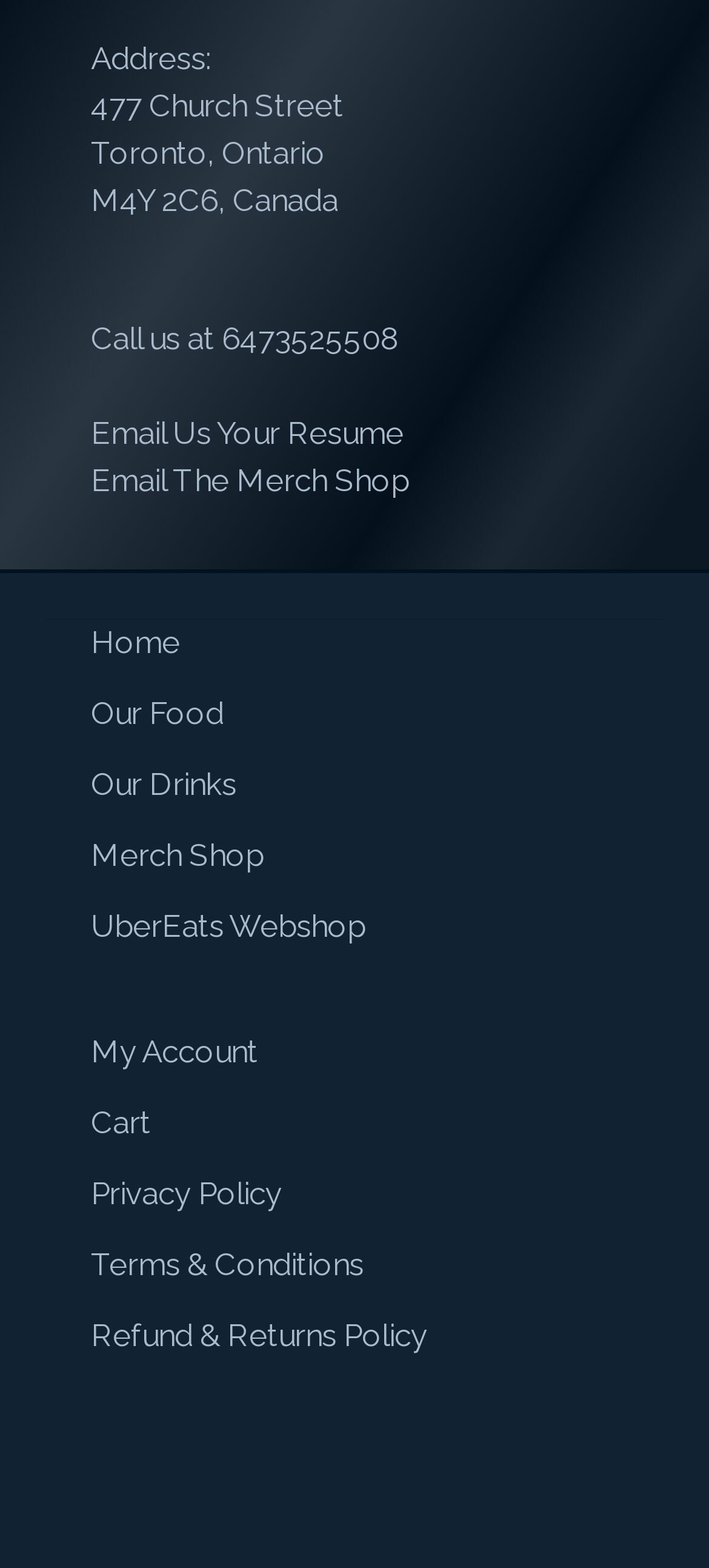Find the bounding box of the UI element described as: "Address:". The bounding box coordinates should be given as four float values between 0 and 1, i.e., [left, top, right, bottom].

[0.128, 0.025, 0.297, 0.049]